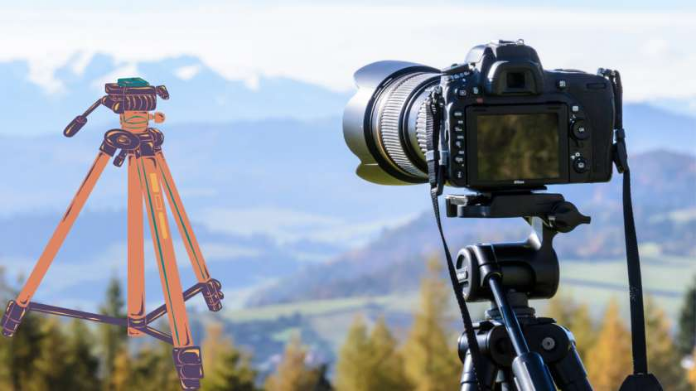Generate a detailed narrative of the image.

This image features a DSLR camera mounted on a sturdy tripod, set against a picturesque outdoor landscape with mountains in the background. A stylized illustration of a tripod is superimposed next to the camera, emphasizing the importance of stable equipment in video production. The significance of using tripods or gimbal stabilizers is highlighted, as they are essential tools for ensuring smooth, professional-quality footage, eliminating the distraction of shaky visuals. This scene underlines the necessity of reliable supports in enhancing the overall production value of videos, particularly for aspiring content creators.